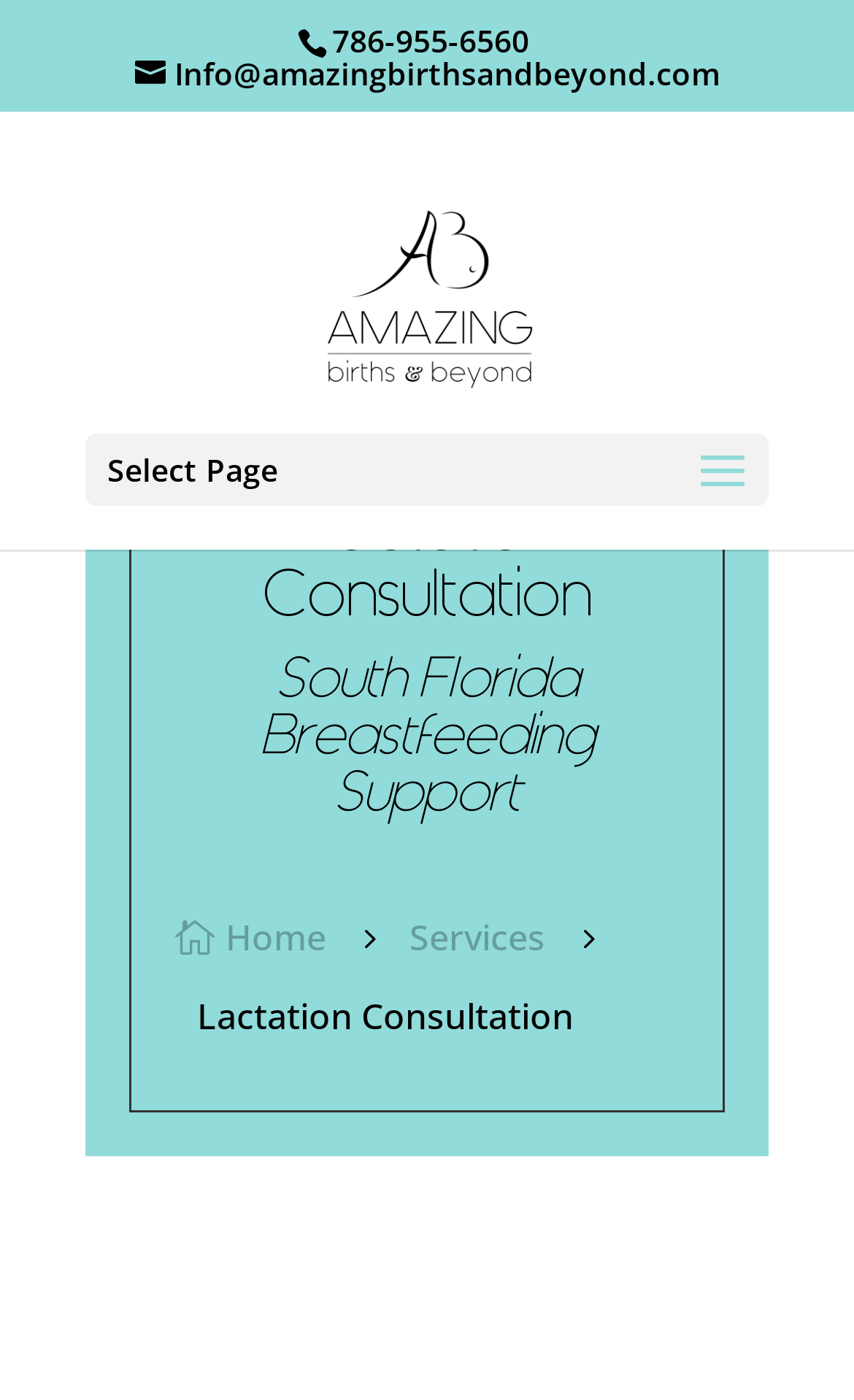Determine the bounding box for the described UI element: "alt="Amazing Births and Beyond"".

[0.351, 0.196, 0.659, 0.23]